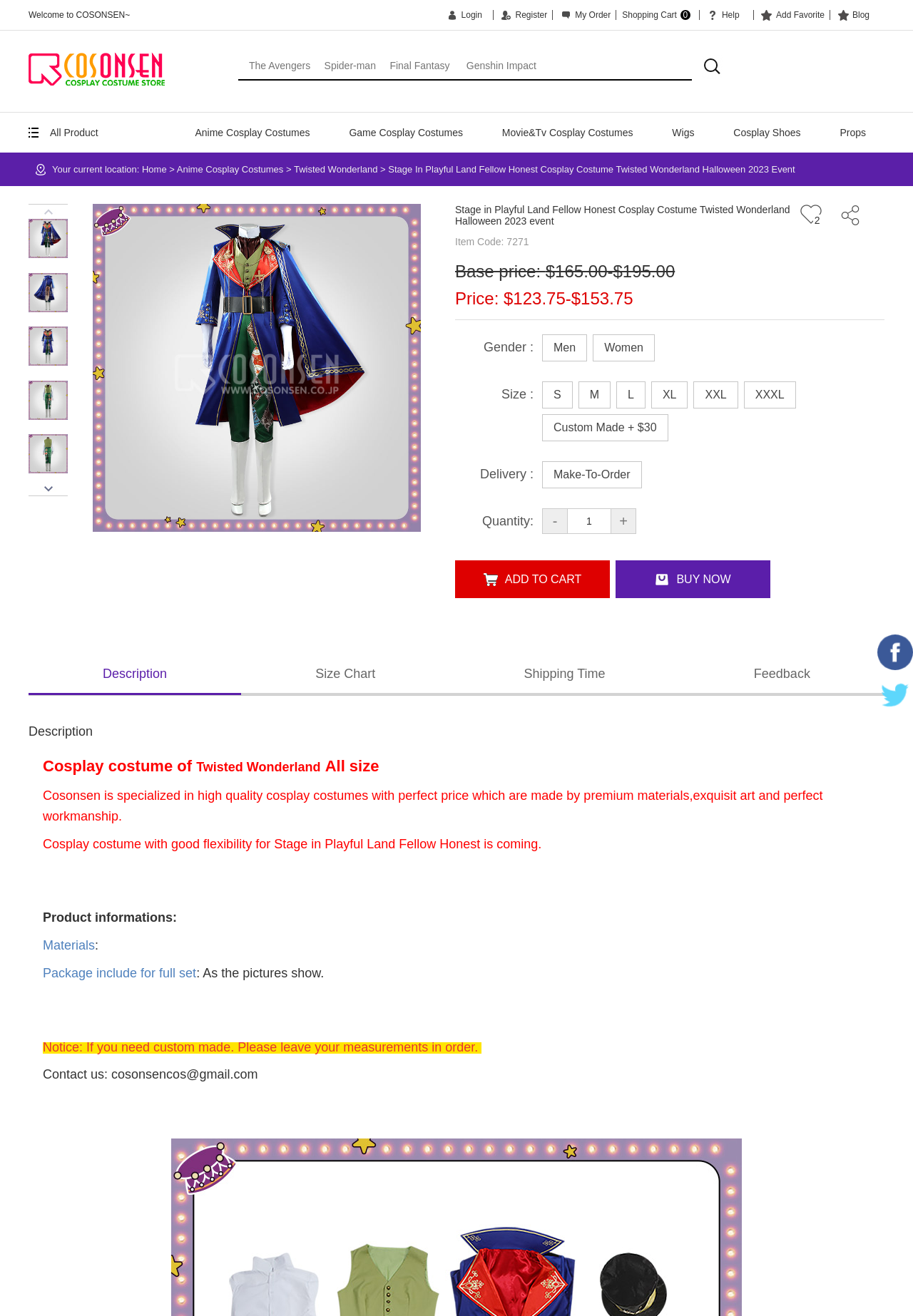Convey a detailed summary of the webpage, mentioning all key elements.

This webpage is a product page for a cosplay costume, specifically the "Stage in Playful Land Fellow Honest Cosplay Costume" from the series "Twisted Wonderland". At the top of the page, there is a navigation bar with links to "Login", "Register", "My Order", "Shopping Cart", "Help", "Add Favorite", and "Blog". Below this, there is a search bar with a textbox and a "Submit" button.

On the left side of the page, there is a menu with links to different categories of products, including "All Product", "Anime Cosplay Costumes", "Game Cosplay Costumes", "Movie&Tv Cosplay Costumes", "Wigs", "Cosplay Shoes", and "Props". Below this, there is a breadcrumb trail showing the current location, with links to "Home", "Anime Cosplay Costumes", and "Twisted Wonderland".

In the main content area, there is a large image of the cosplay costume, with a carousel of images that can be navigated using "Next slide" and "Previous slide" buttons. Below this, there is a heading with the product name, followed by a description of the product, including the item code, base price, and price.

There are also several sections with details about the product, including "Gender", "Size", "Delivery", and "Quantity". The "Size" section has a dropdown menu with options for "M", "L", "XL", "XXL", and "XXXL", as well as a "Custom Made" option. The "Delivery" section indicates that the product is "Make-To-Order".

Below this, there are two buttons, "ADD TO CART" and "BUY NOW". Further down the page, there are tabs with links to "Description", "Size Chart", "Shipping Time", and "Feedback". The "Description" tab has a detailed description of the product, including information about the materials, package contents, and custom ordering.

Overall, this webpage is a product page for a cosplay costume, with detailed information about the product, including images, descriptions, and specifications.